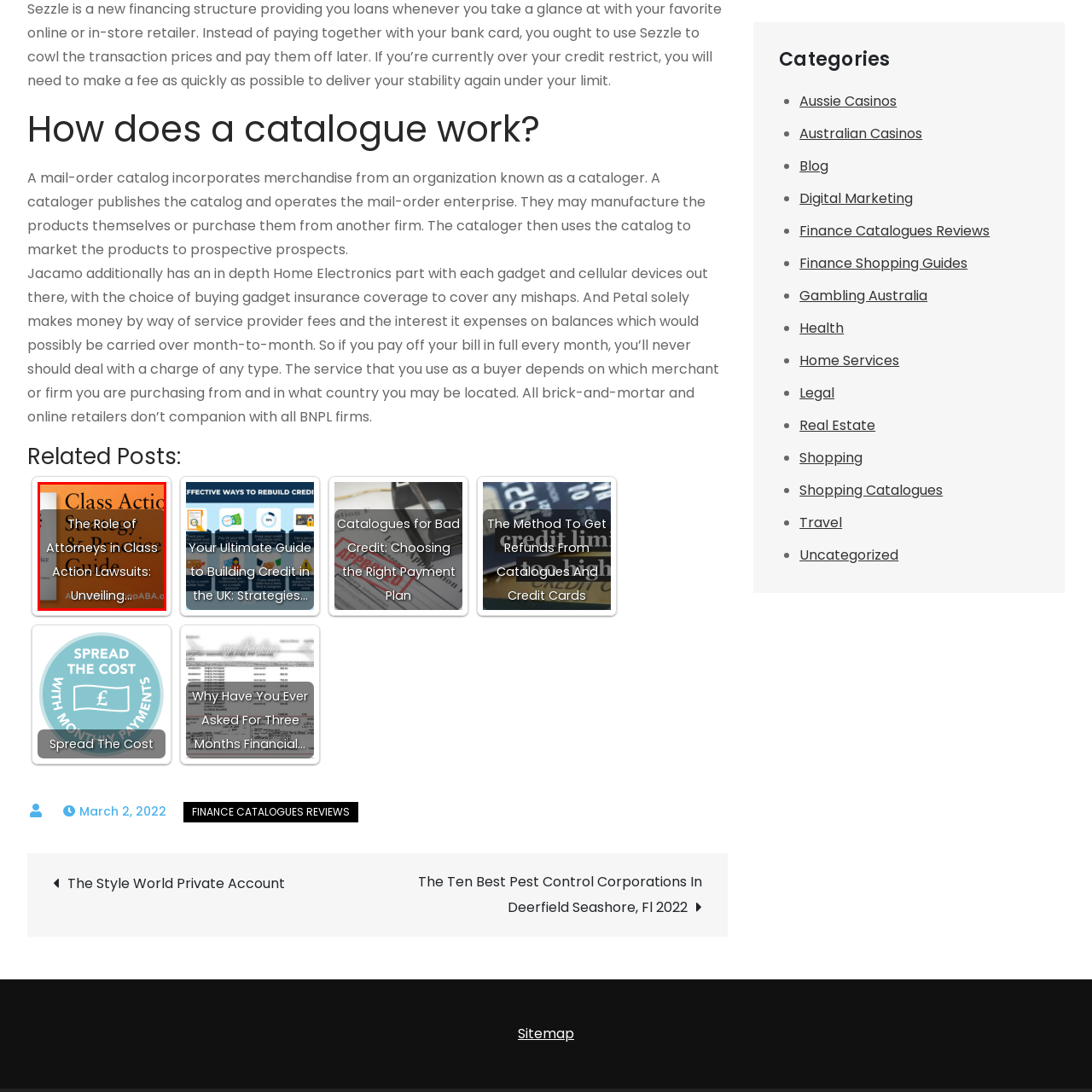Focus on the picture inside the red-framed area and provide a one-word or short phrase response to the following question:
What color is prominently displayed on the book cover?

Orange